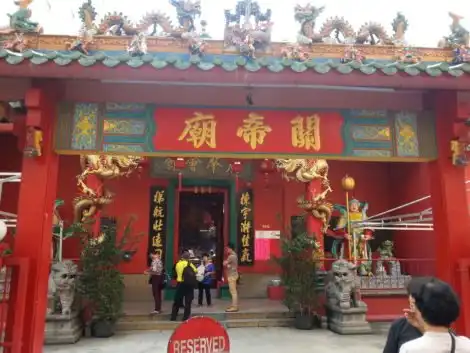Provide your answer in a single word or phrase: 
What do the dragon sculptures symbolize?

Power and good fortune